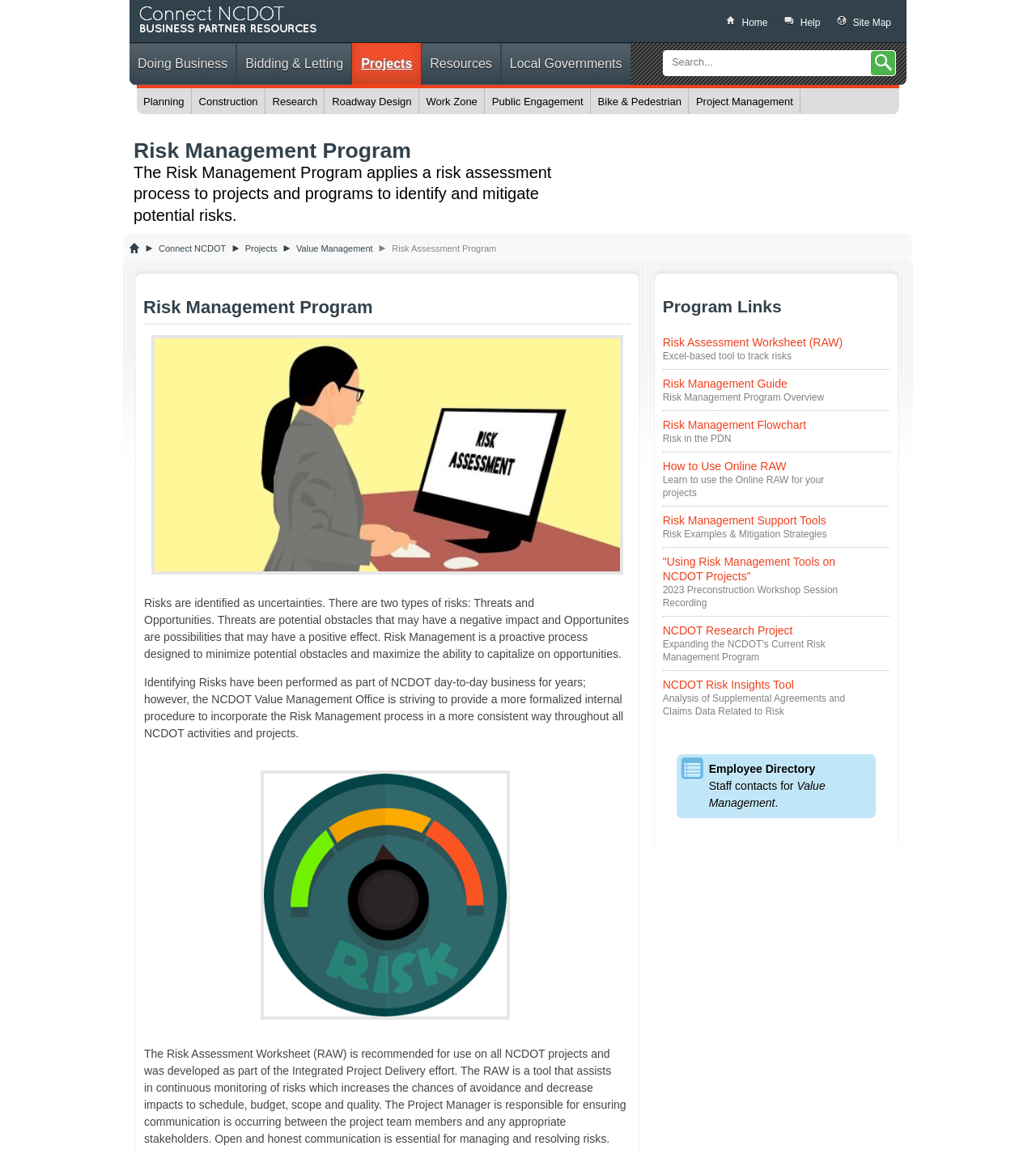What is the goal of the NCDOT Value Management Office?
Analyze the screenshot and provide a detailed answer to the question.

The NCDOT Value Management Office is striving to provide a more formalized internal procedure to incorporate the Risk Management process in a more consistent way throughout all NCDOT activities and projects, as mentioned in the webpage content.